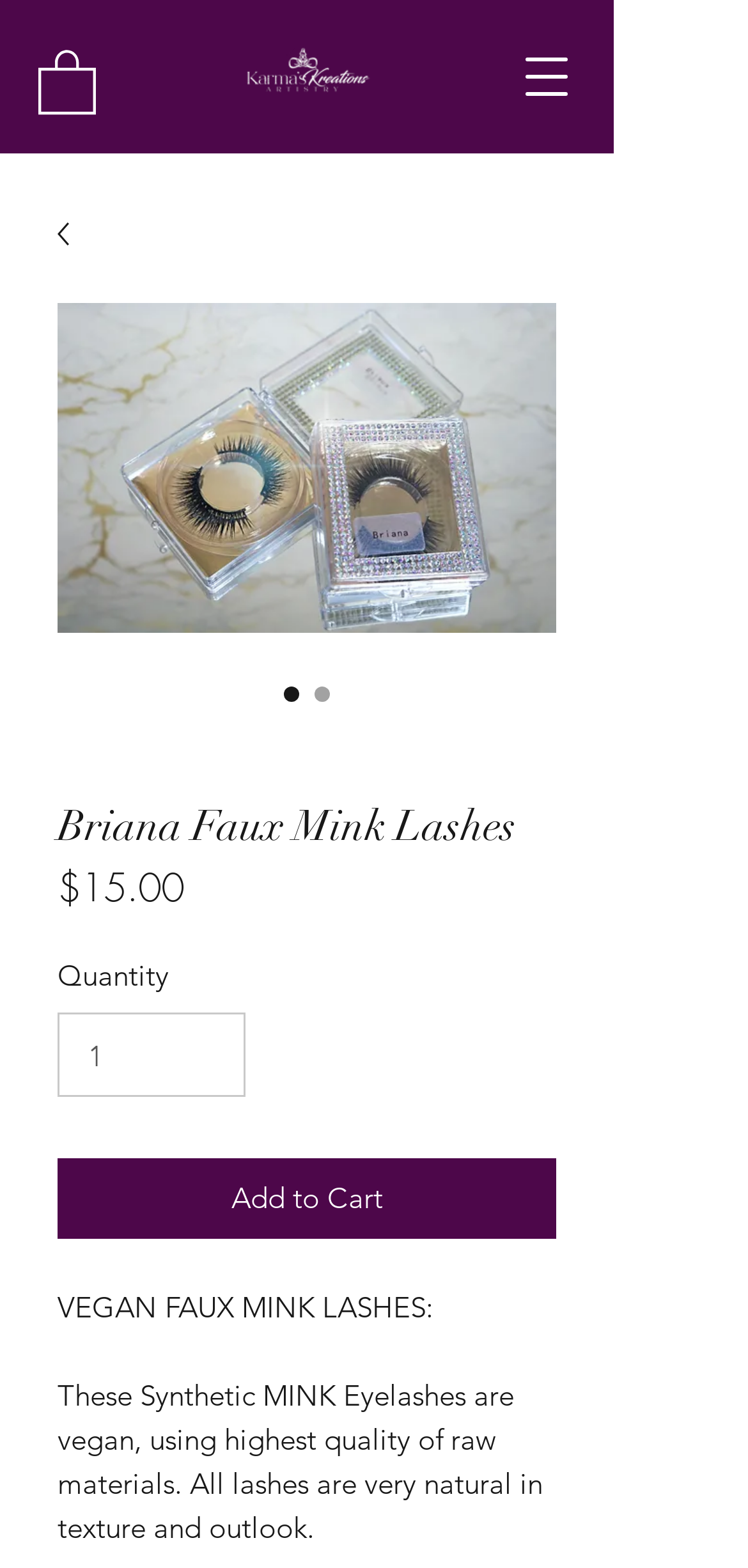Given the content of the image, can you provide a detailed answer to the question?
What is the purpose of the 'Add to Cart' button?

The 'Add to Cart' button is a call-to-action that allows the user to add the product to their shopping cart, as indicated by its label and position on the webpage.